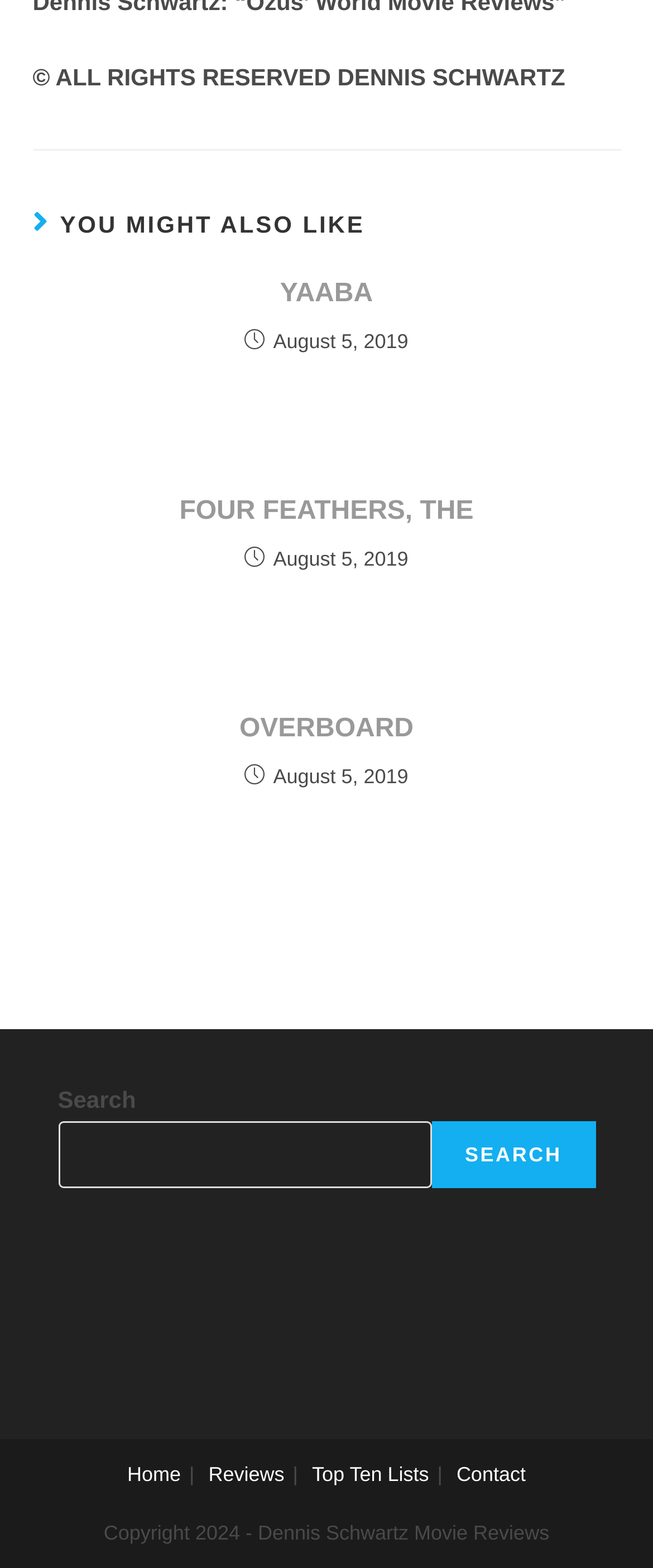What is the release date of the movie 'FOUR FEATHERS, THE'?
Based on the visual information, provide a detailed and comprehensive answer.

The release date of the movie 'FOUR FEATHERS, THE' can be found in the second article section, where a time element contains the text 'August 5, 2019'.